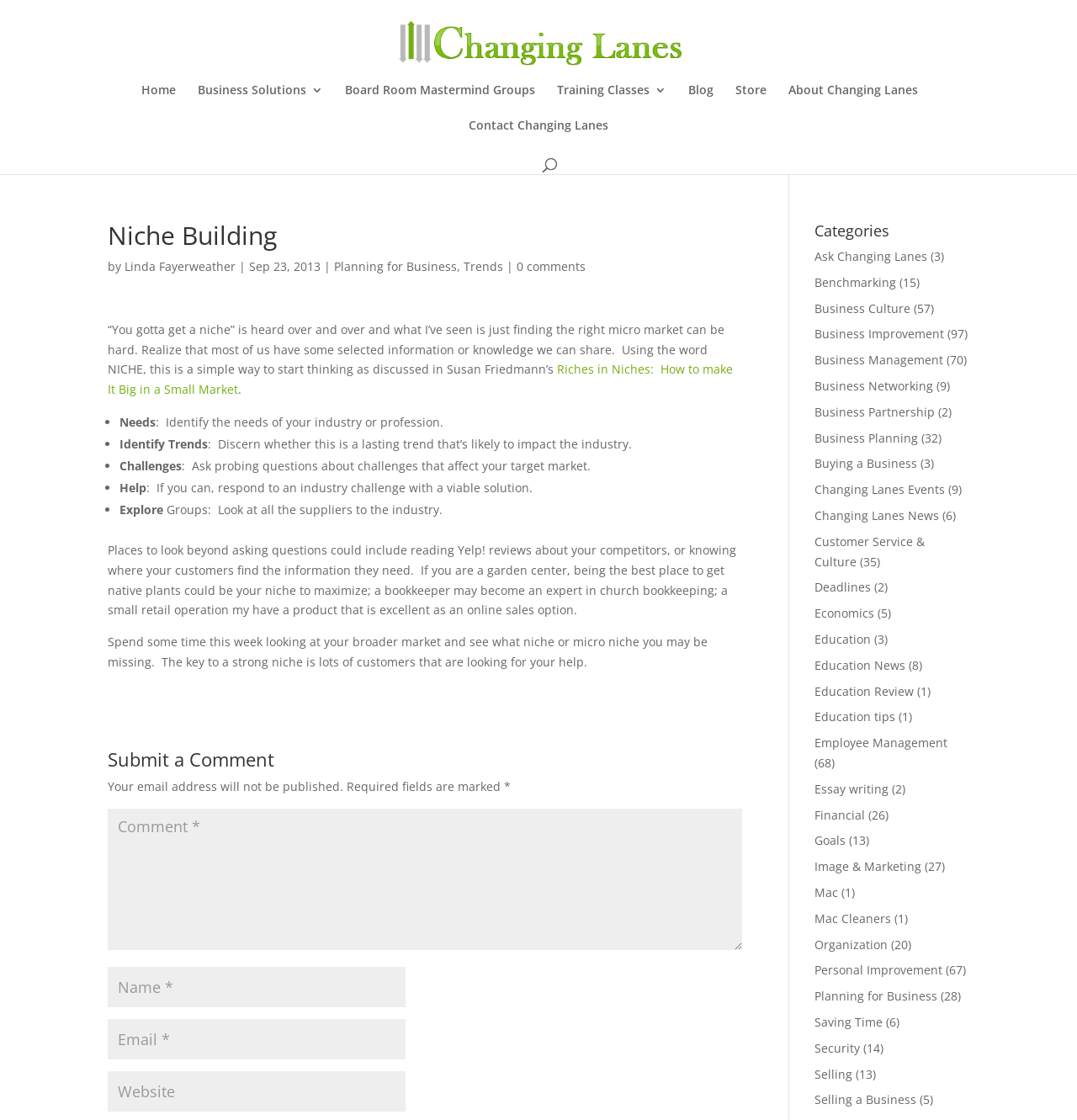Provide a one-word or short-phrase response to the question:
What is the purpose of the textbox at the bottom of the webpage?

To submit a comment